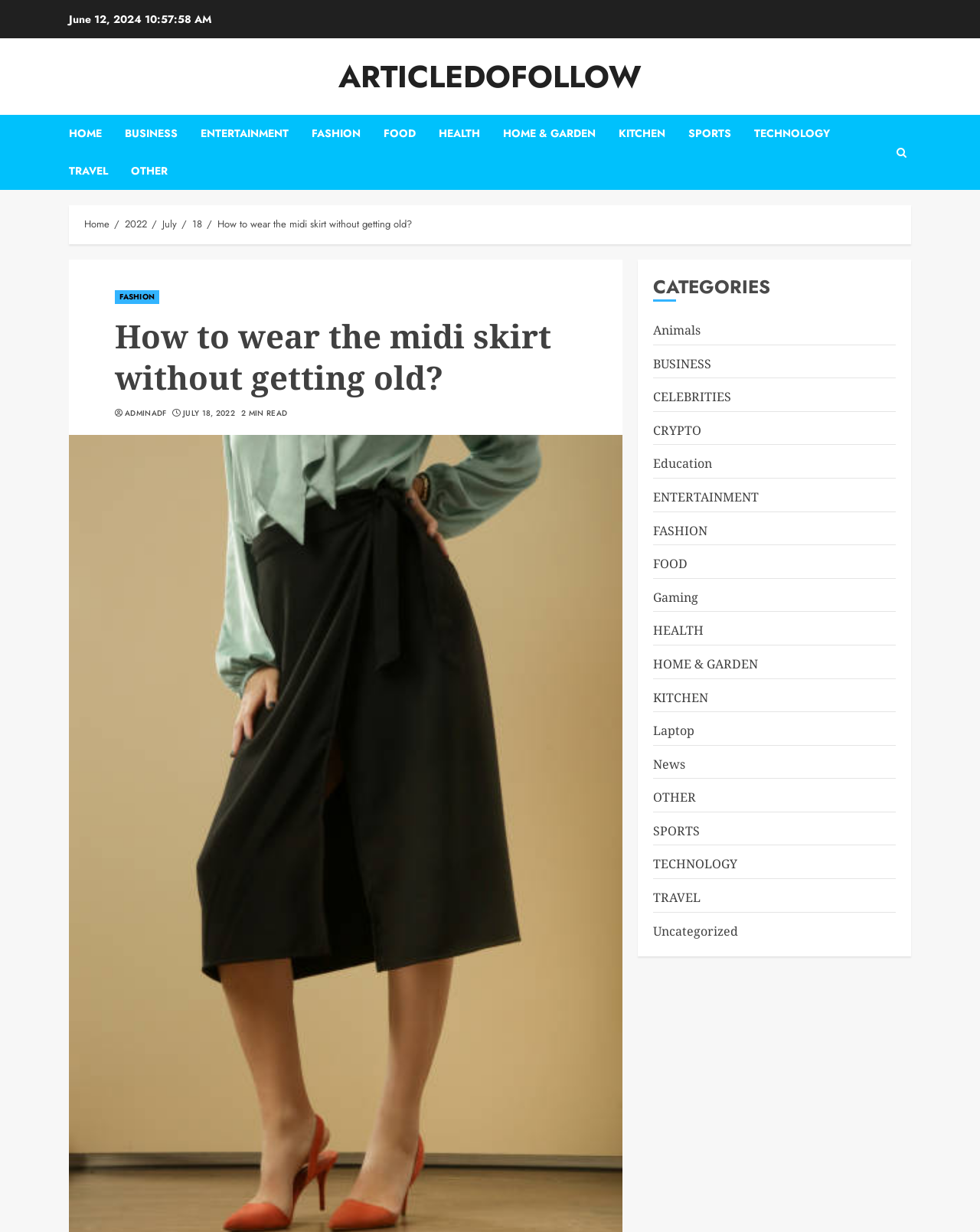Refer to the image and provide a thorough answer to this question:
What is the estimated reading time of the article?

I found the estimated reading time of the article by looking at the header section of the webpage, where it says '2 MIN READ' in a static text element.